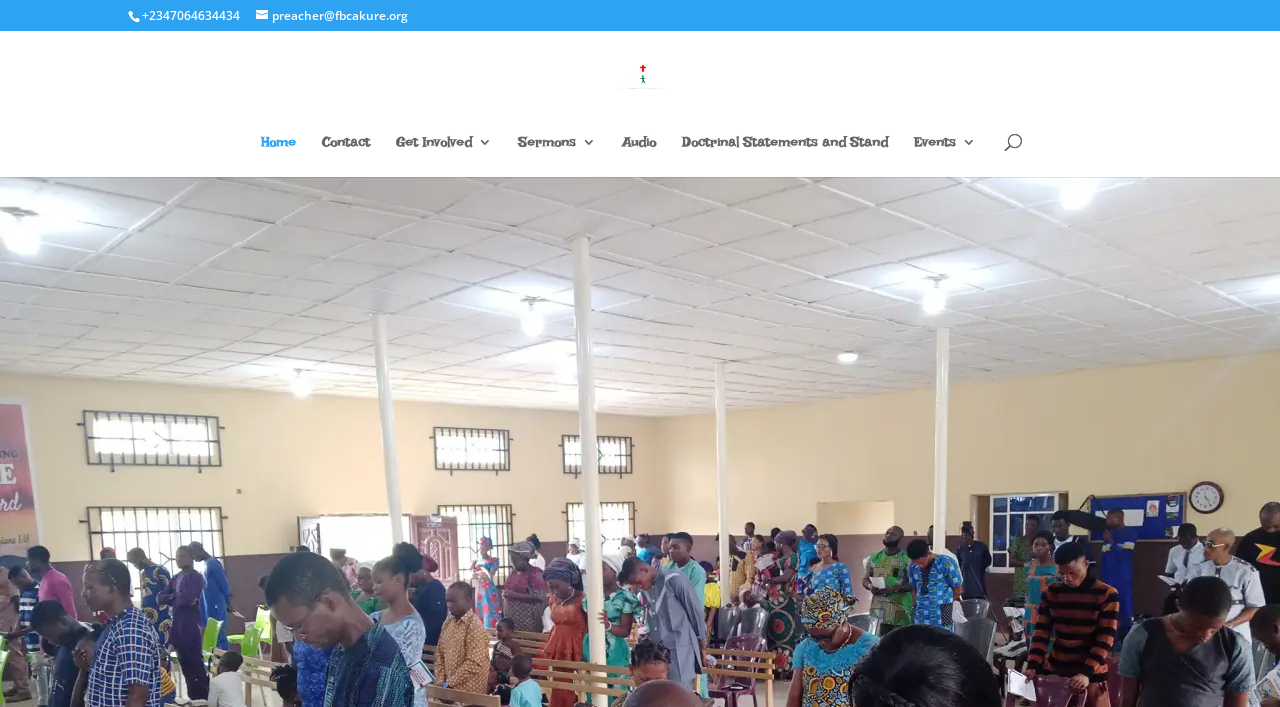Determine the bounding box coordinates of the UI element described below. Use the format (top-left x, top-left y, bottom-right x, bottom-right y) with floating point numbers between 0 and 1: Home

[0.204, 0.191, 0.231, 0.25]